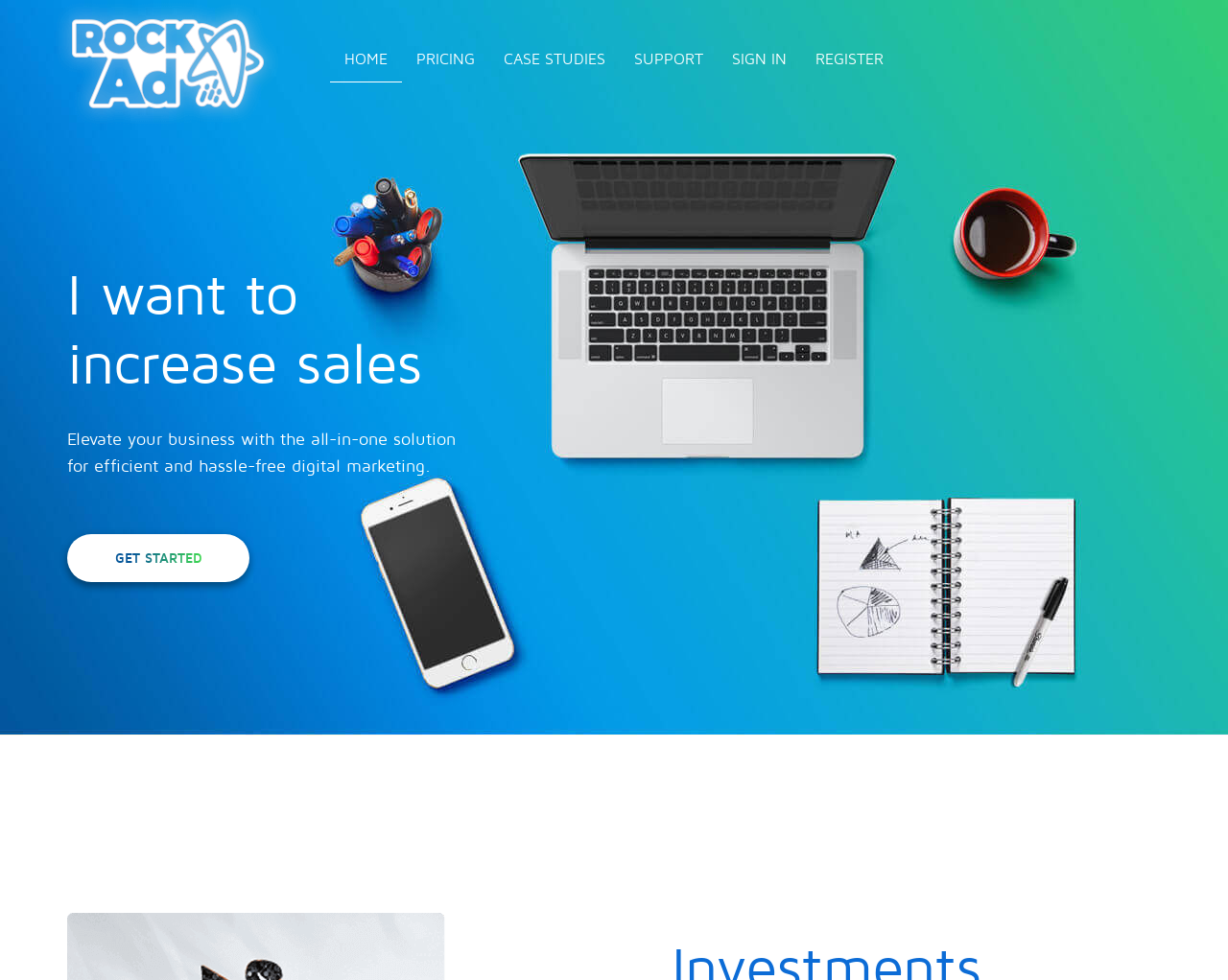Locate and generate the text content of the webpage's heading.

I want to increase sales